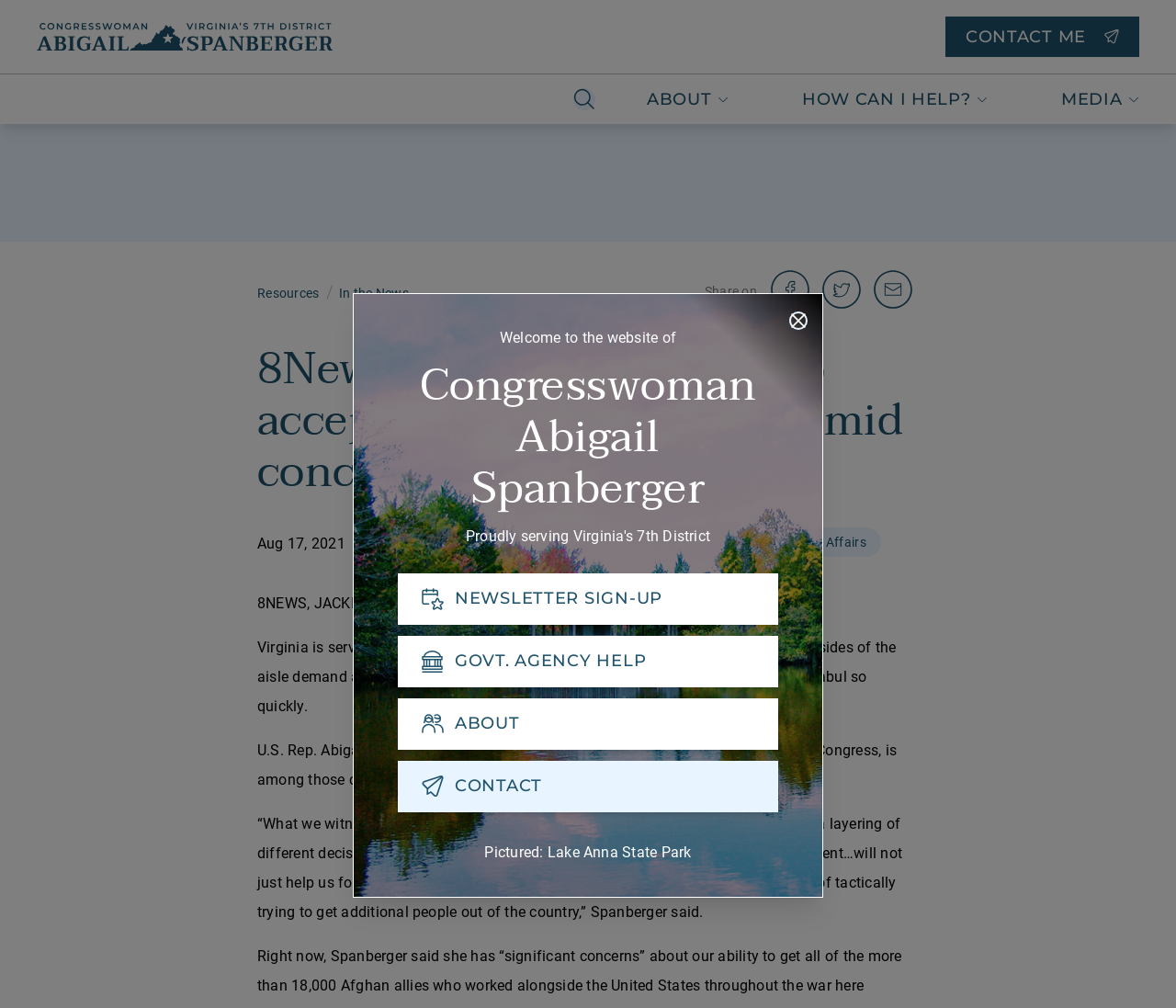Use one word or a short phrase to answer the question provided: 
What is the name of the congresswoman?

Abigail Spanberger